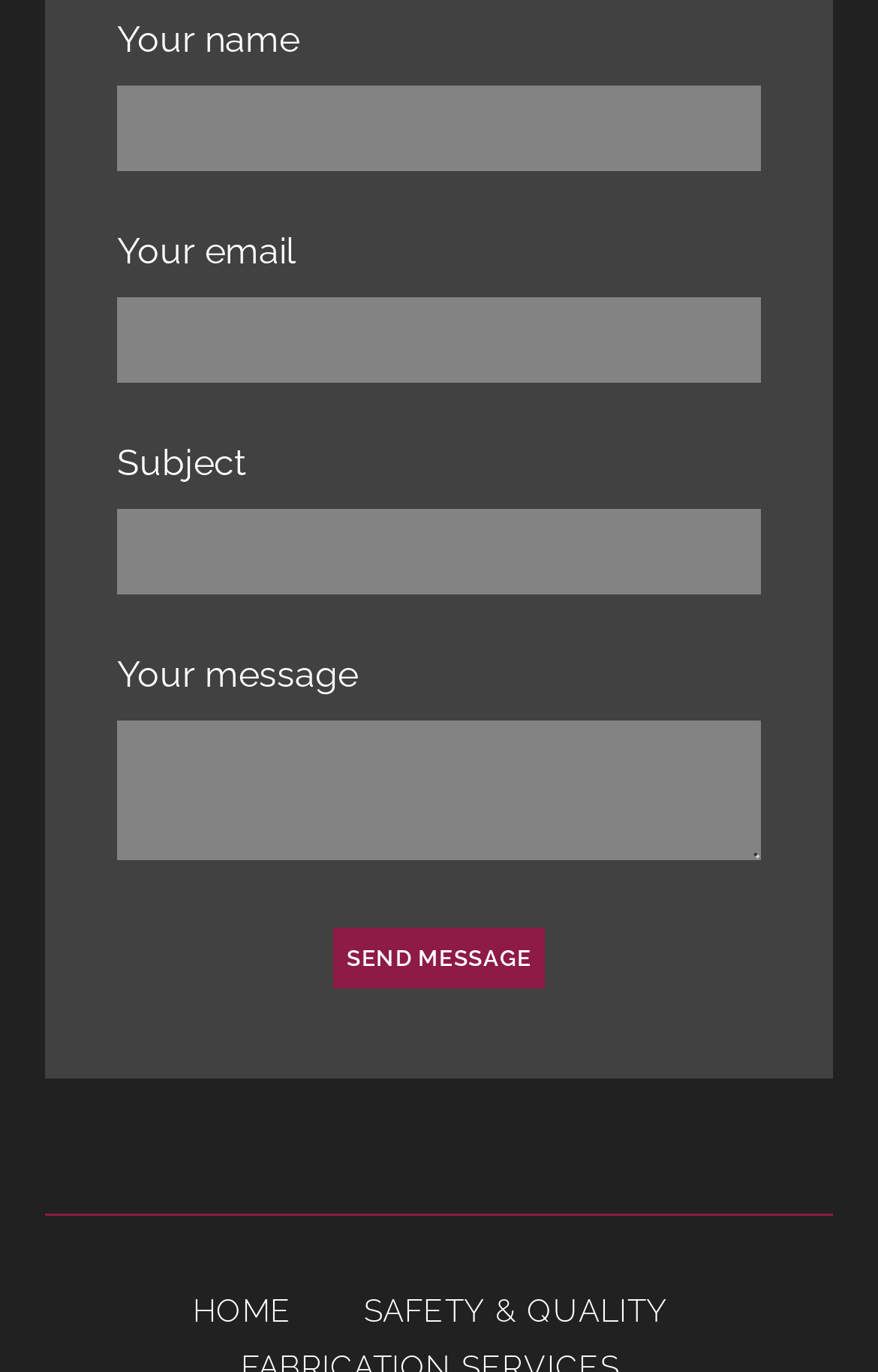What is the position of the 'SEND MESSAGE' button?
Please ensure your answer is as detailed and informative as possible.

I compared the y1 and y2 coordinates of the 'SEND MESSAGE' button with those of the textboxes, and found that the button's y1 and y2 values are larger, indicating that it is positioned below the textboxes.